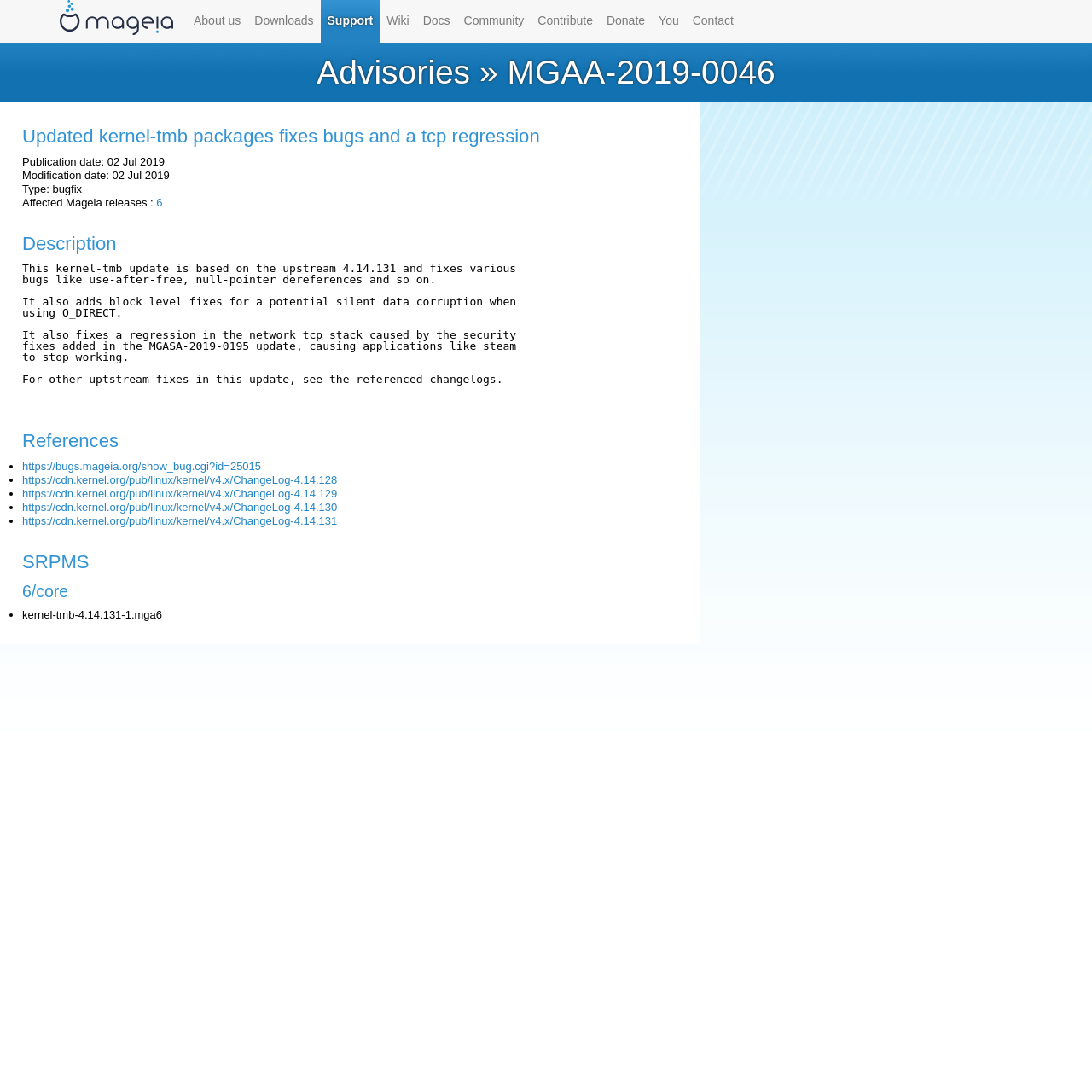Point out the bounding box coordinates of the section to click in order to follow this instruction: "Click on the 'About us' link".

[0.171, 0.0, 0.227, 0.039]